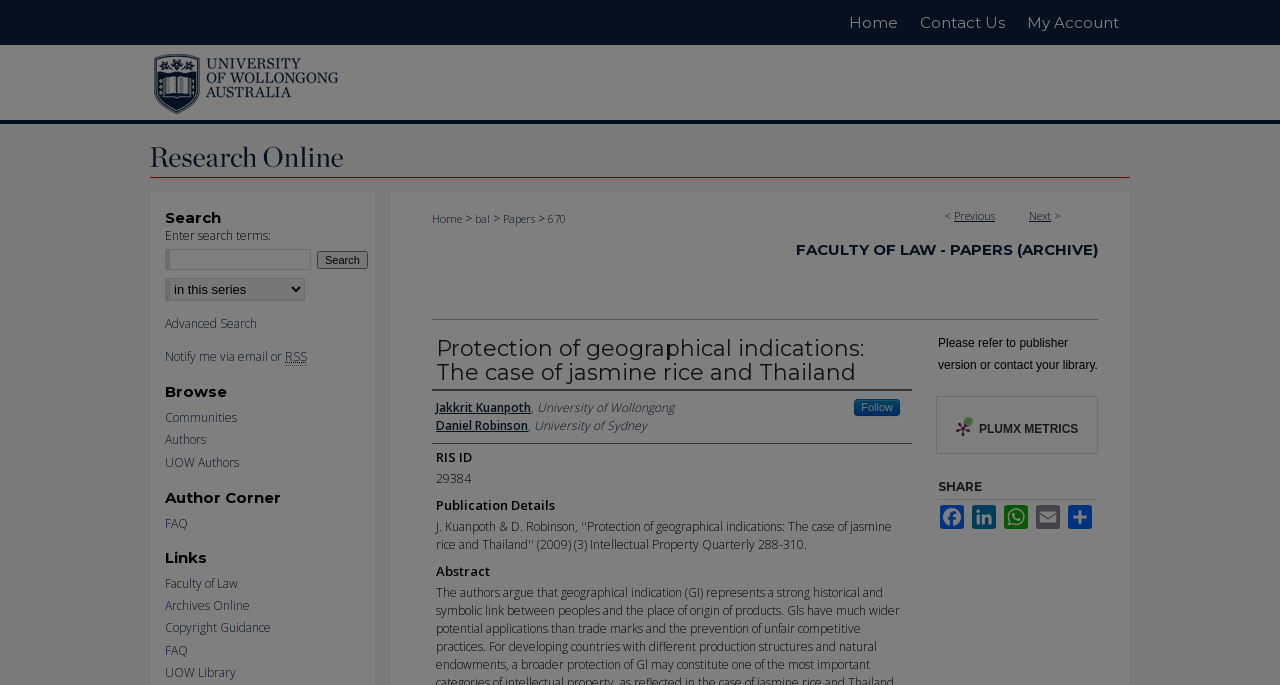Indicate the bounding box coordinates of the element that must be clicked to execute the instruction: "View author profile". The coordinates should be given as four float numbers between 0 and 1, i.e., [left, top, right, bottom].

[0.341, 0.582, 0.527, 0.609]